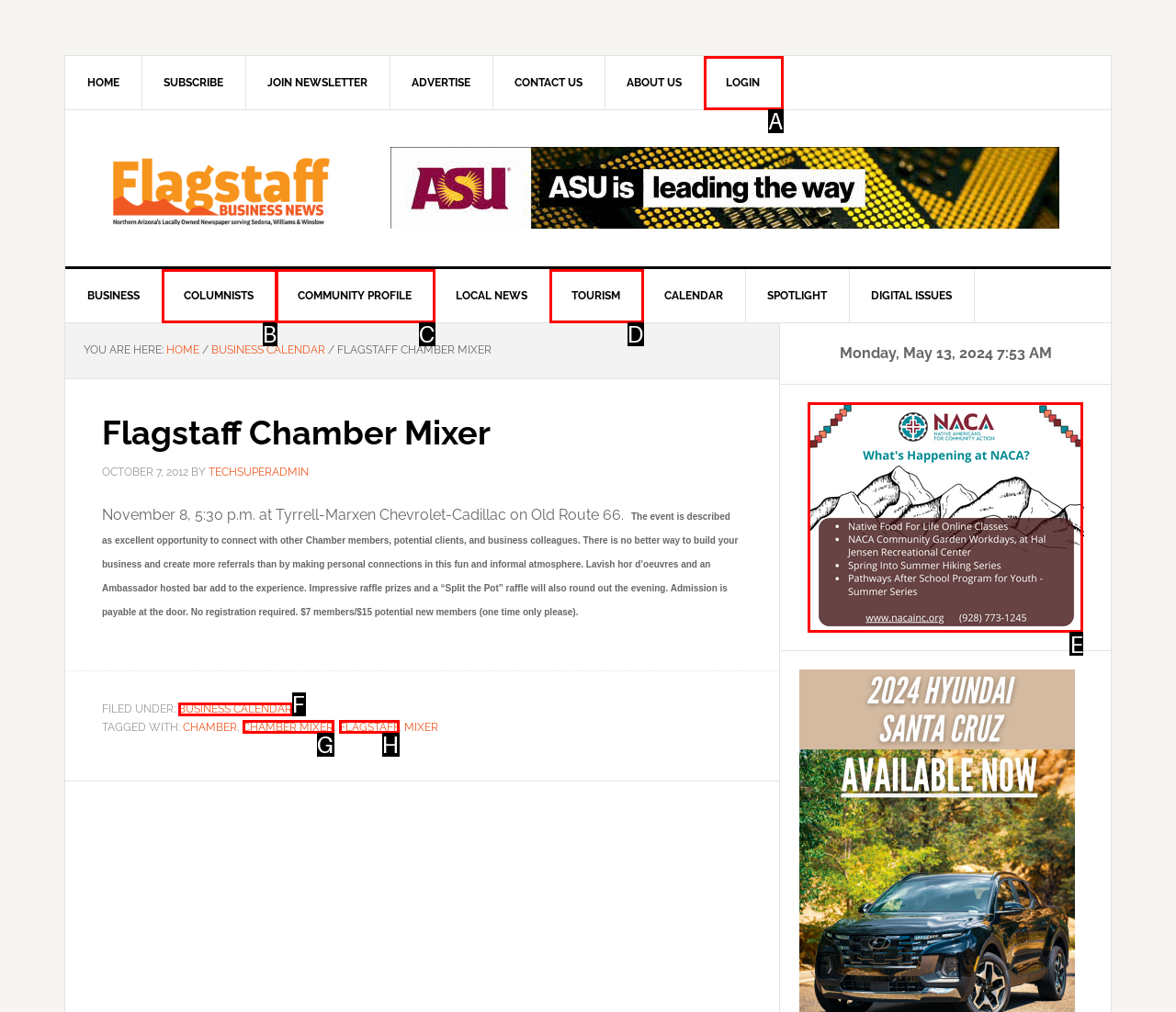Which HTML element should be clicked to complete the task: view the image on the right sidebar? Answer with the letter of the corresponding option.

E